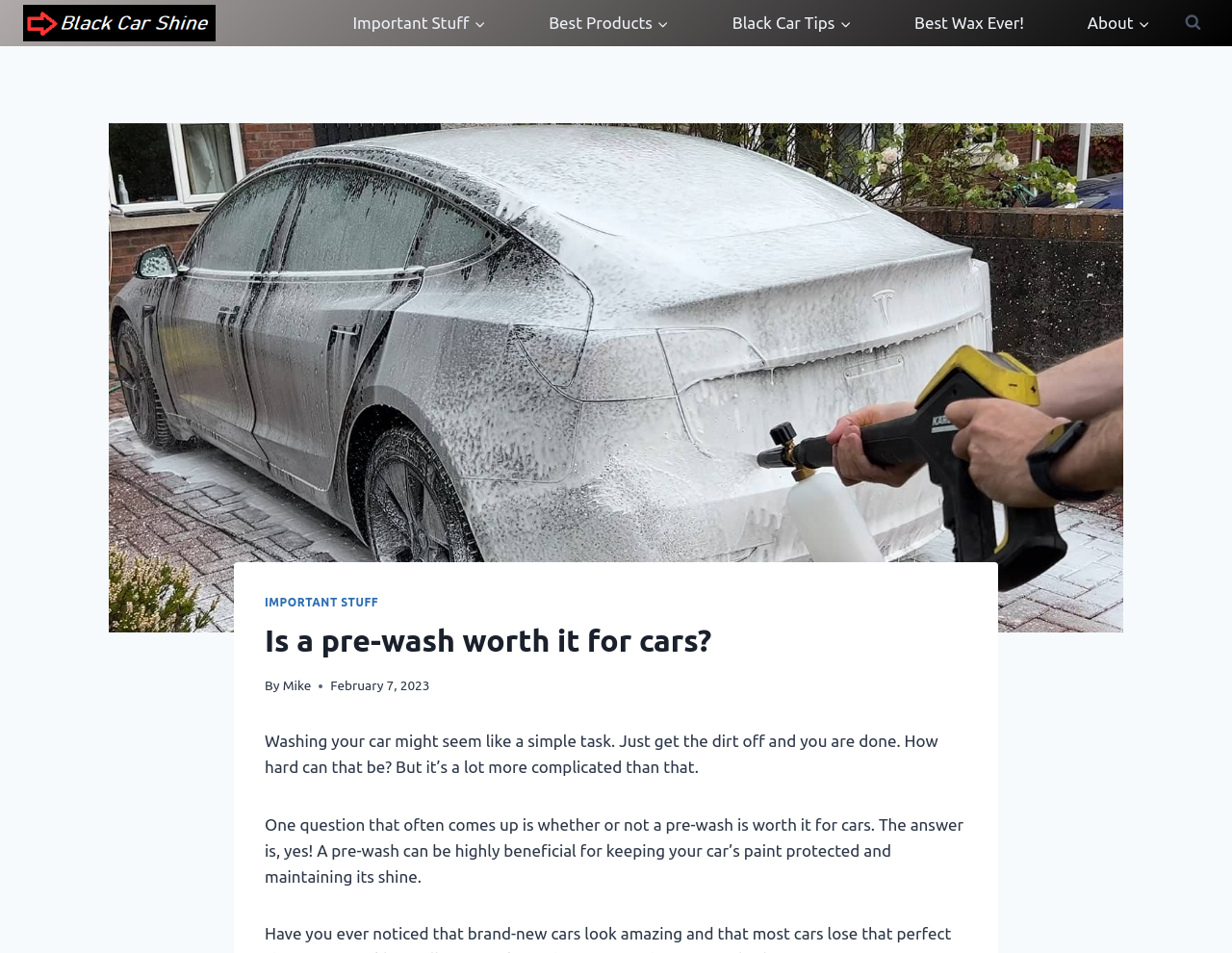Highlight the bounding box coordinates of the region I should click on to meet the following instruction: "Visit BlackCarShine.com".

[0.019, 0.005, 0.175, 0.043]